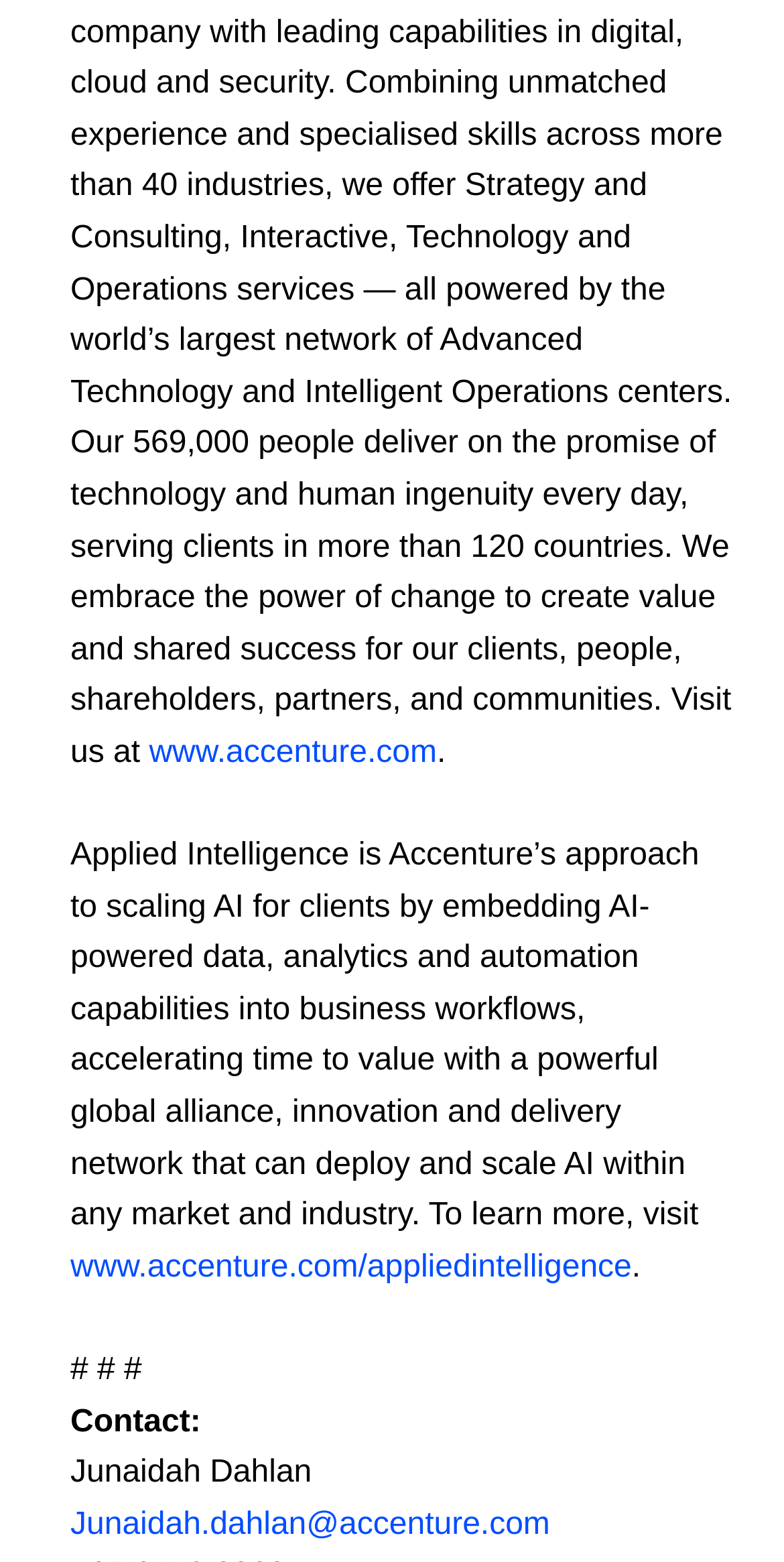Answer with a single word or phrase: 
What is the email address of Junaidah Dahlan?

Junaidah.dahlan@accenture.com